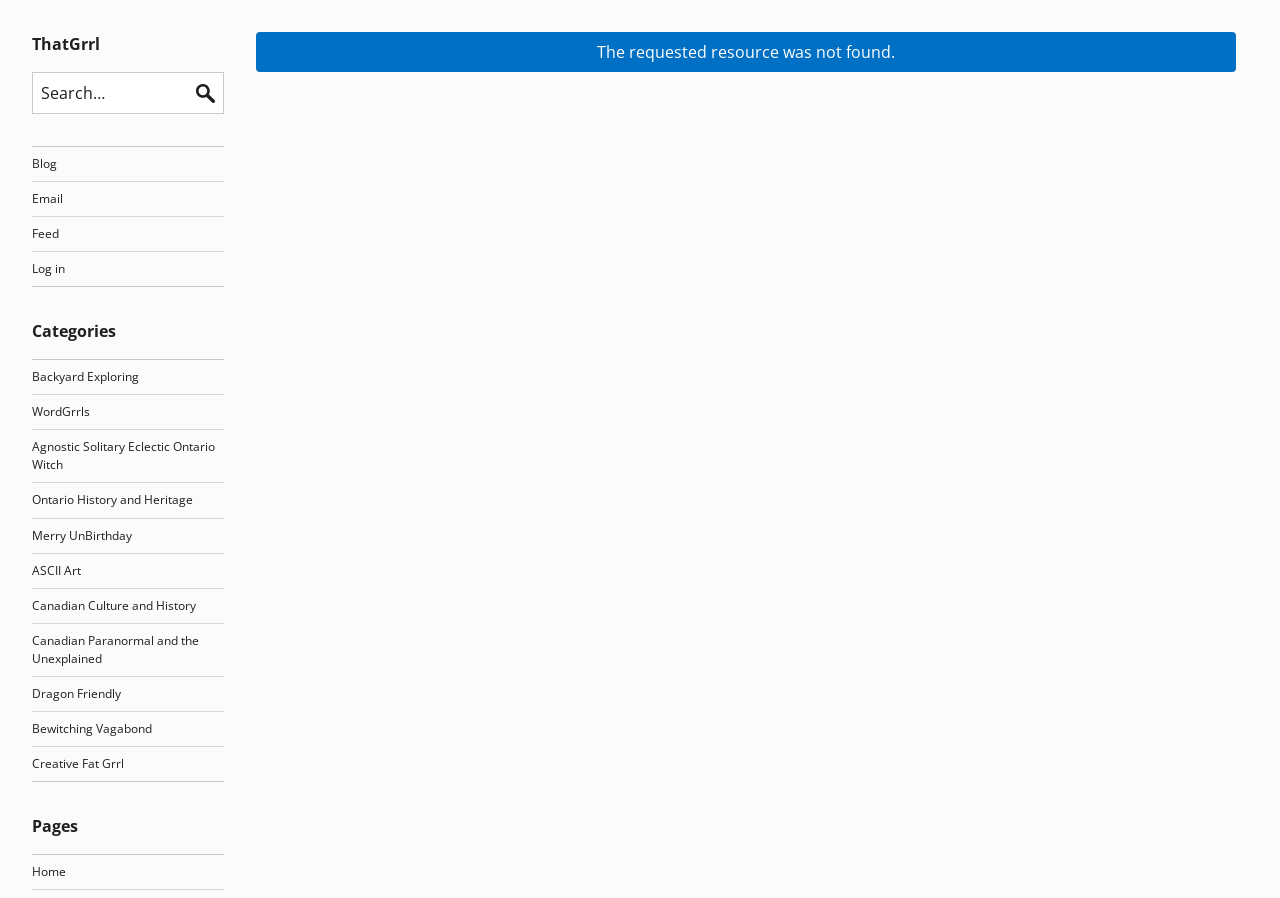What is the text of the first heading?
Please give a detailed answer to the question using the information shown in the image.

The first heading element has a bounding box coordinate of [0.025, 0.036, 0.175, 0.062] and contains the text 'ThatGrrl'.